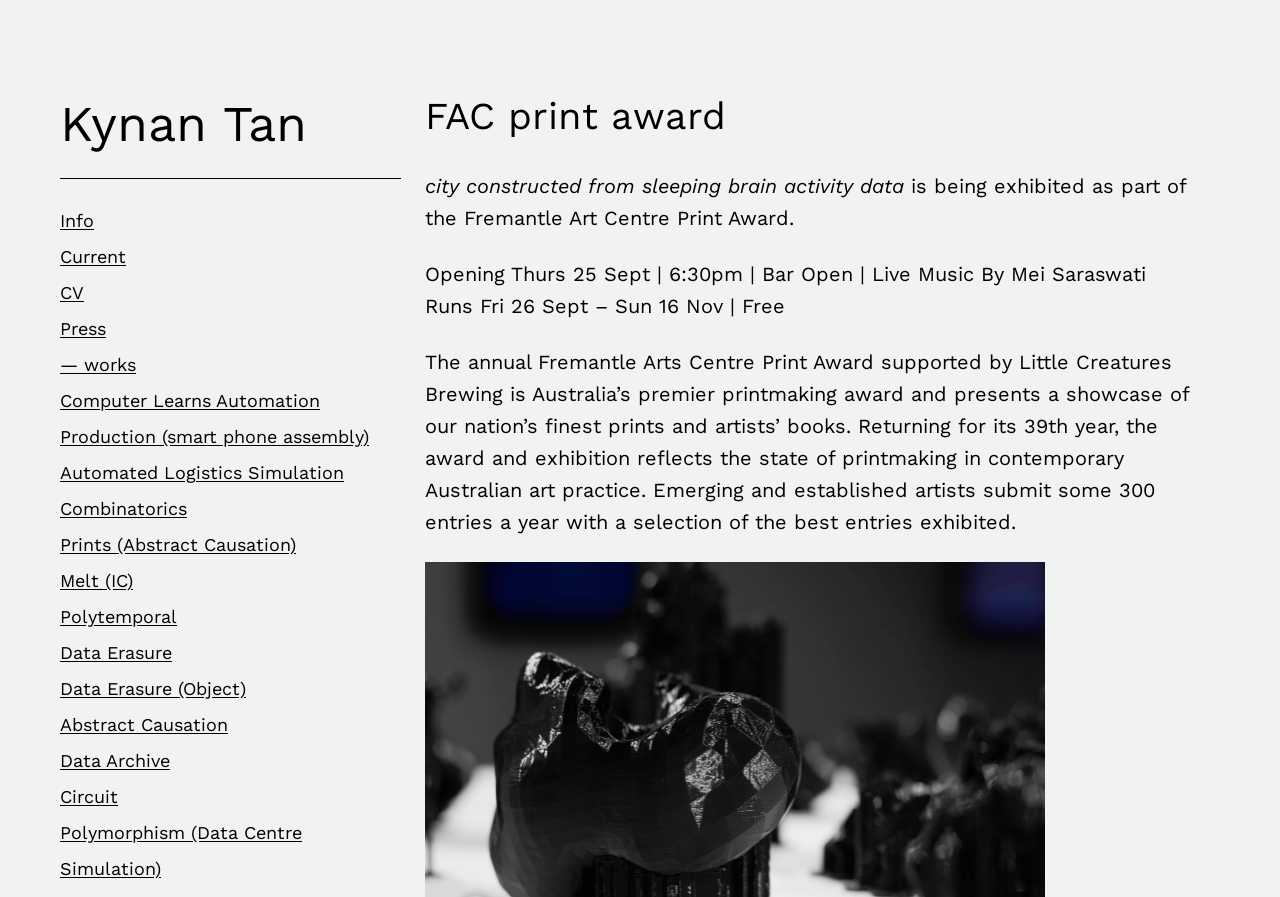Given the description: "Computer Learns Automation", determine the bounding box coordinates of the UI element. The coordinates should be formatted as four float numbers between 0 and 1, [left, top, right, bottom].

[0.047, 0.427, 0.25, 0.467]